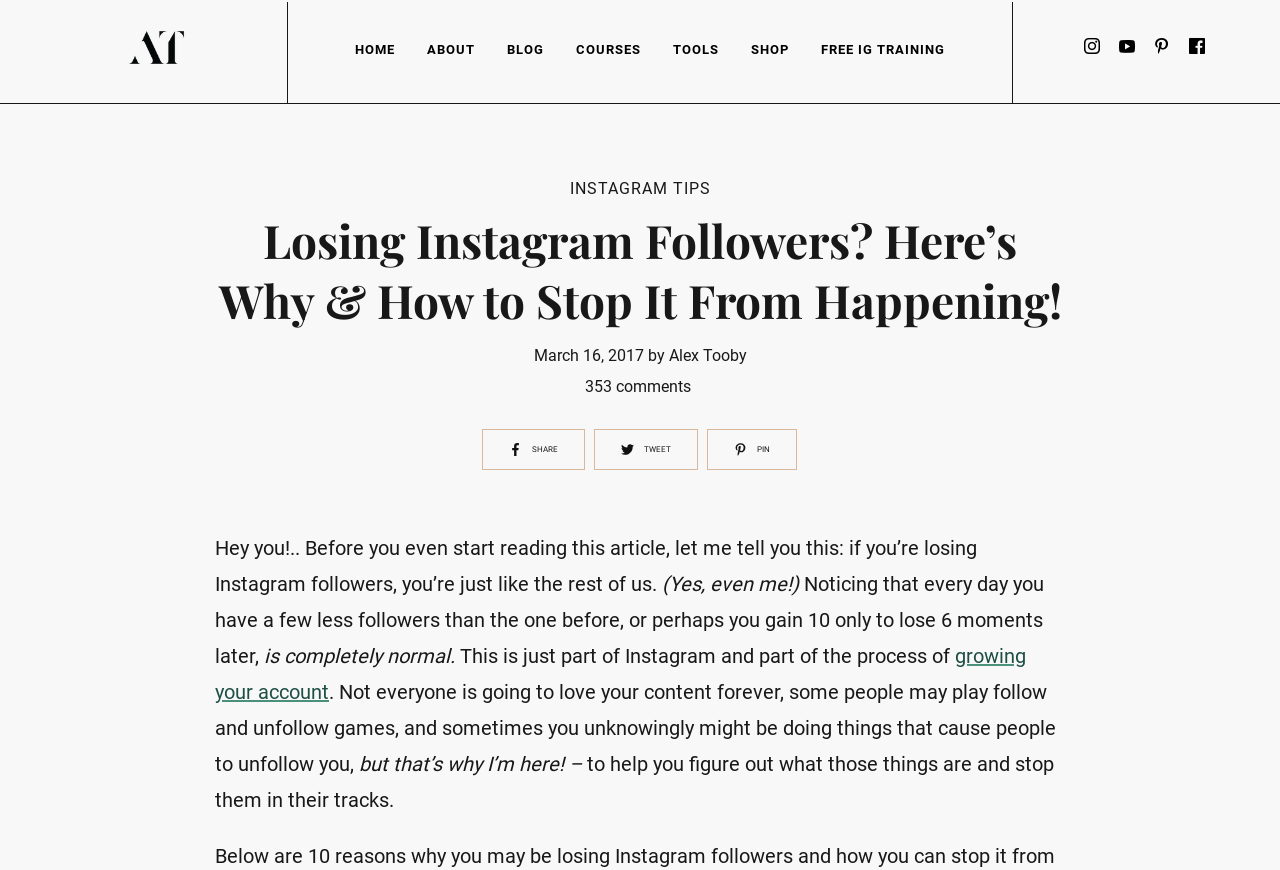Determine the bounding box coordinates for the area you should click to complete the following instruction: "Click the 'TWEET' link".

[0.485, 0.509, 0.524, 0.524]